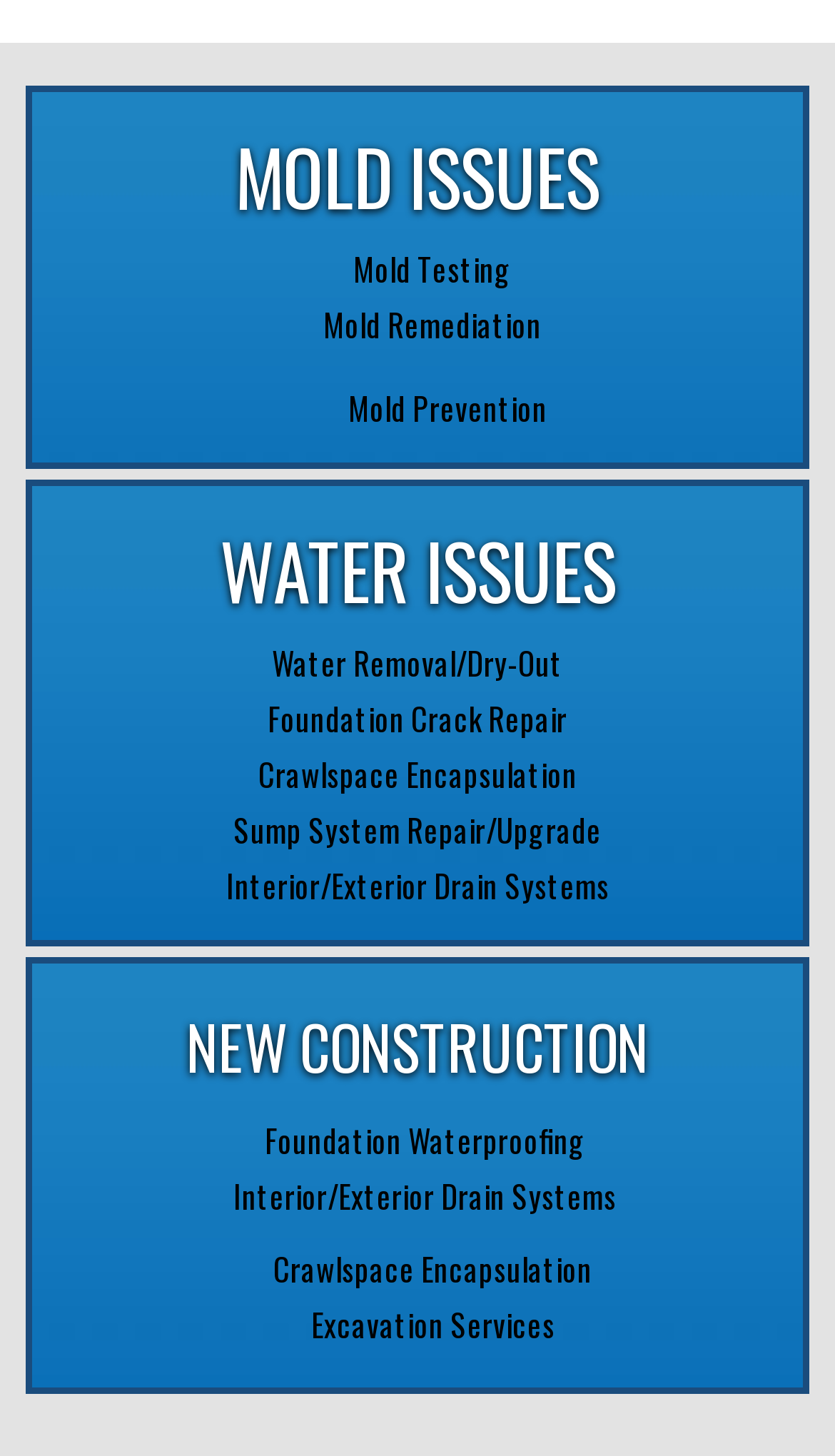Show the bounding box coordinates of the region that should be clicked to follow the instruction: "Explore Crawlspace Encapsulation."

[0.075, 0.847, 0.962, 0.885]